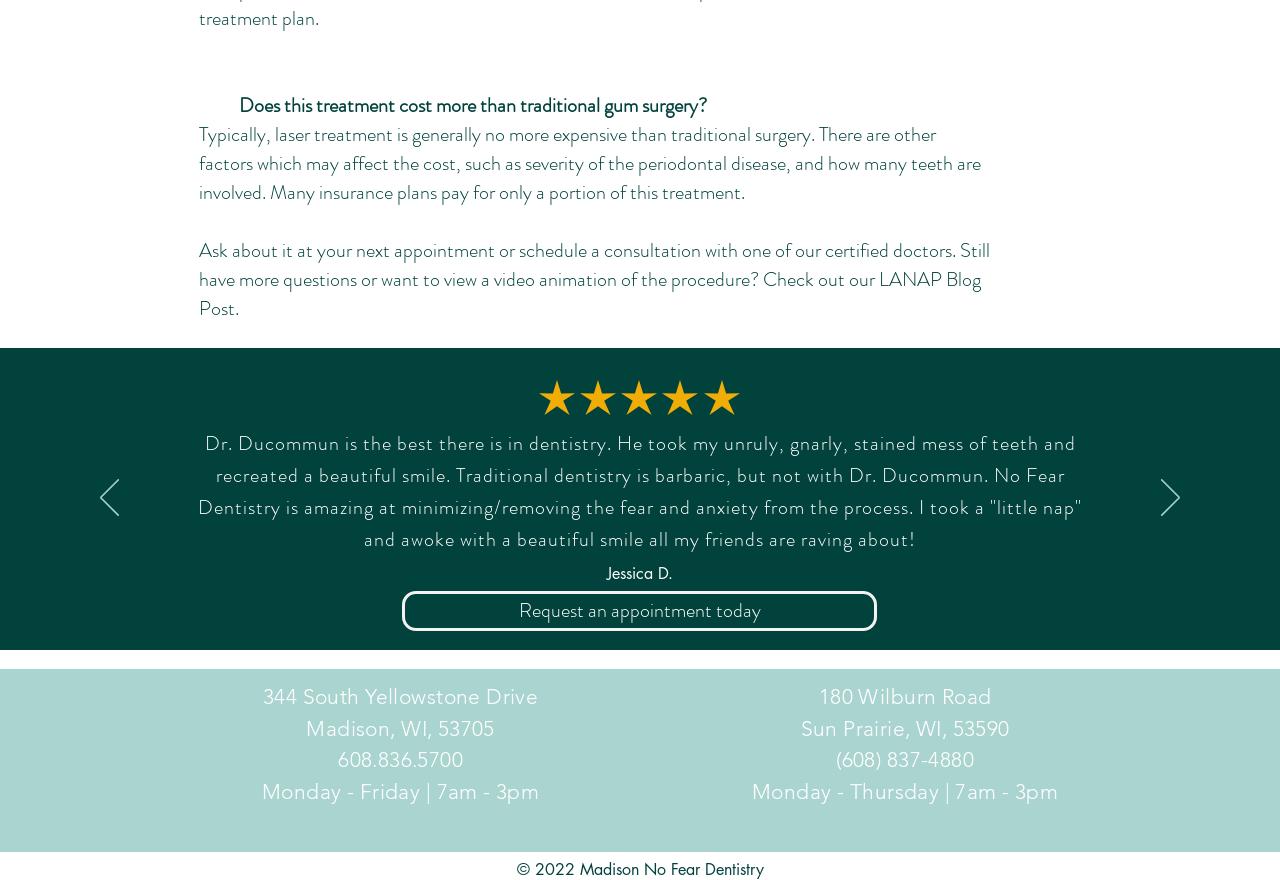Respond with a single word or phrase to the following question: What are the two locations of the dentistry practice?

Madison and Sun Prairie